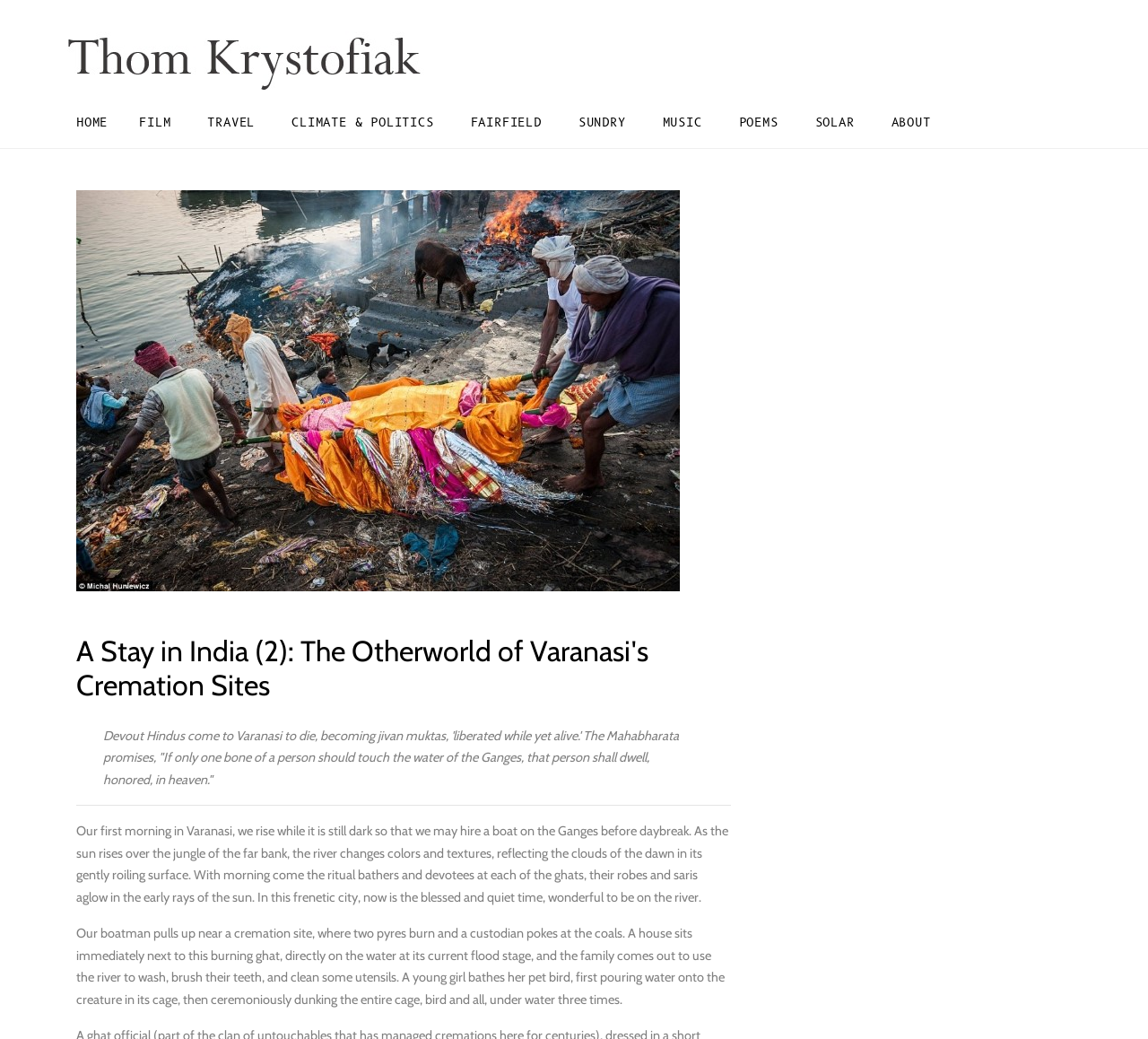Please locate the bounding box coordinates of the element's region that needs to be clicked to follow the instruction: "Click the FILM link". The bounding box coordinates should be provided as four float numbers between 0 and 1, i.e., [left, top, right, bottom].

[0.109, 0.103, 0.161, 0.136]